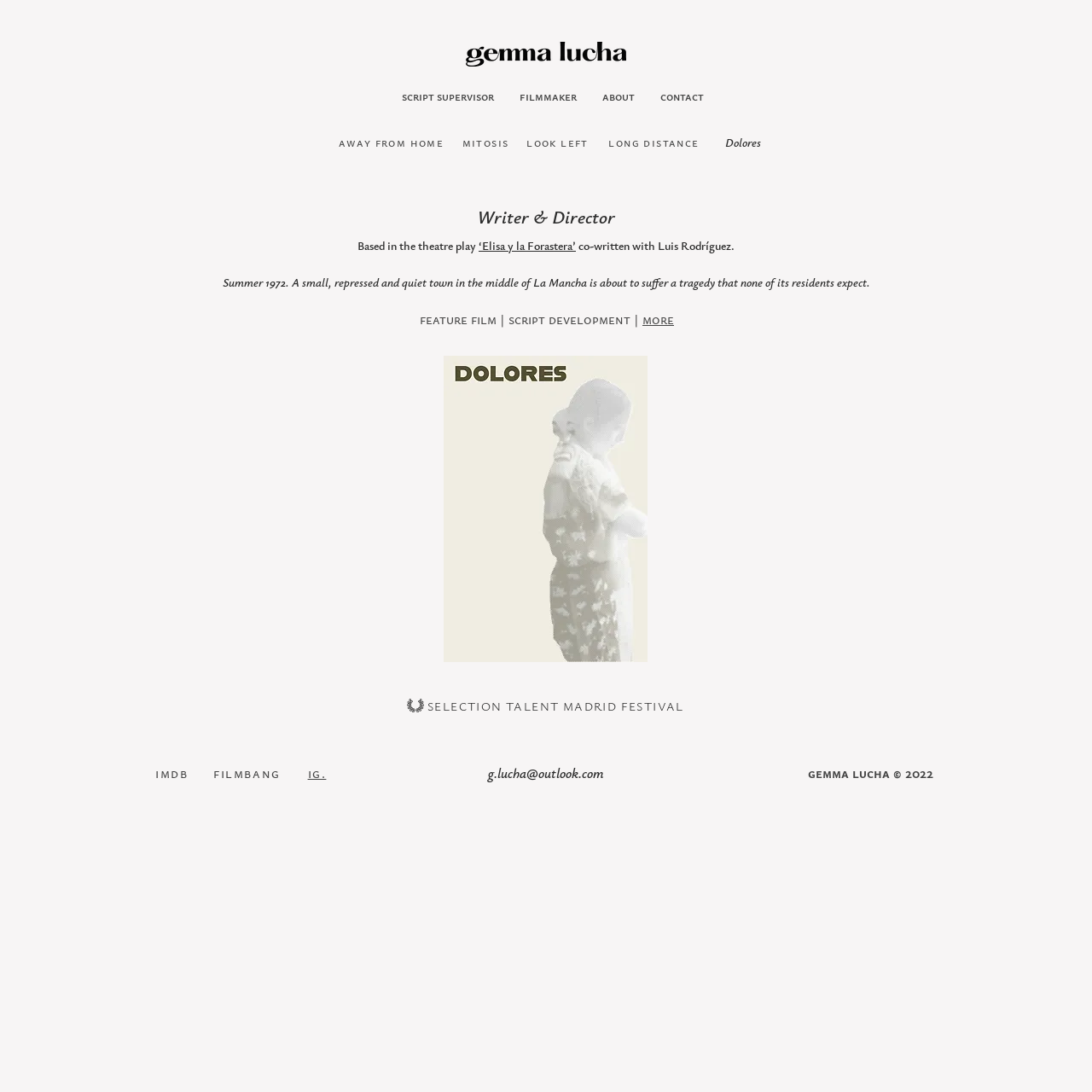Determine the bounding box coordinates of the UI element described below. Use the format (top-left x, top-left y, bottom-right x, bottom-right y) with floating point numbers between 0 and 1: filmmaker

[0.464, 0.08, 0.539, 0.092]